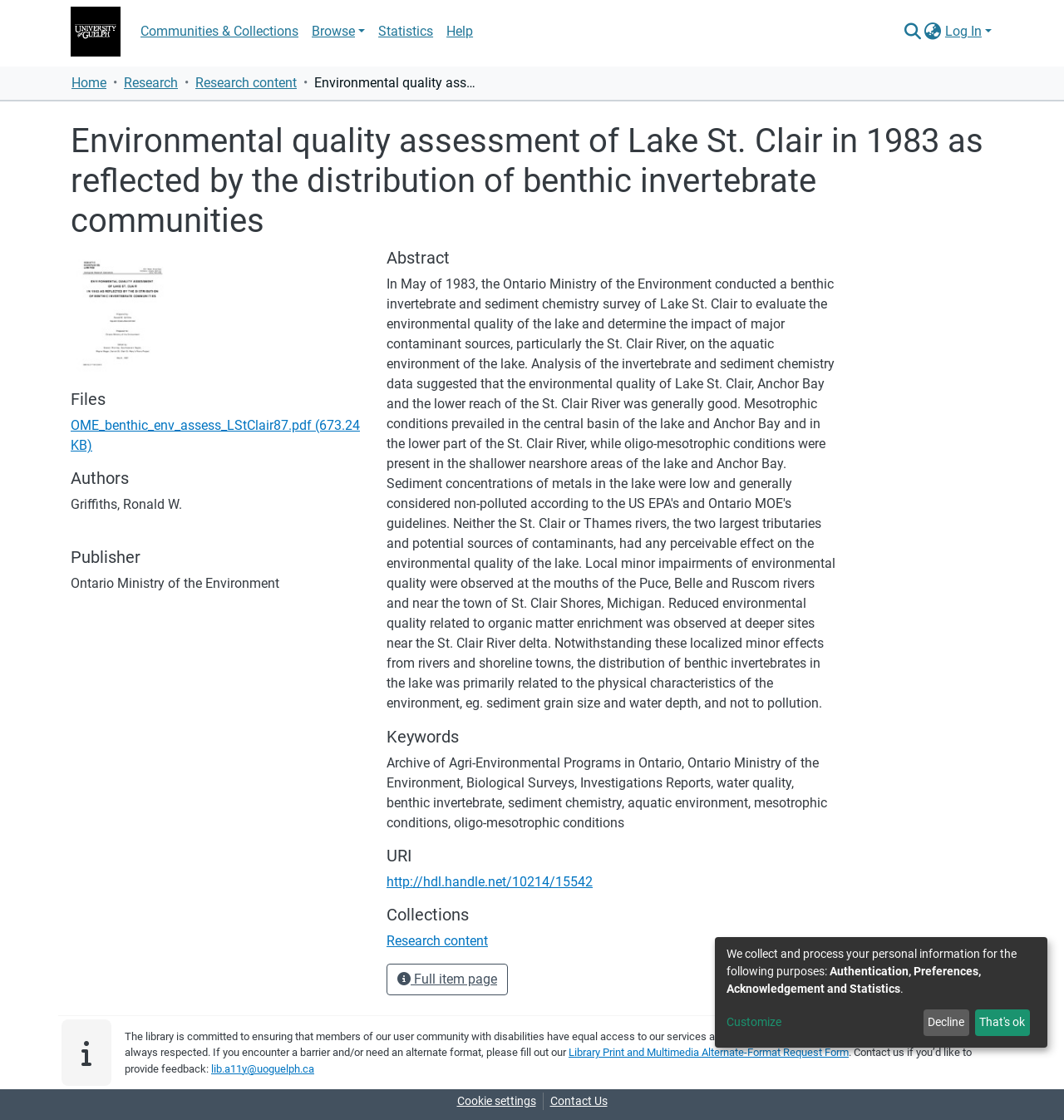Determine the bounding box coordinates of the section to be clicked to follow the instruction: "Click the repository logo". The coordinates should be given as four float numbers between 0 and 1, formatted as [left, top, right, bottom].

[0.066, 0.002, 0.113, 0.054]